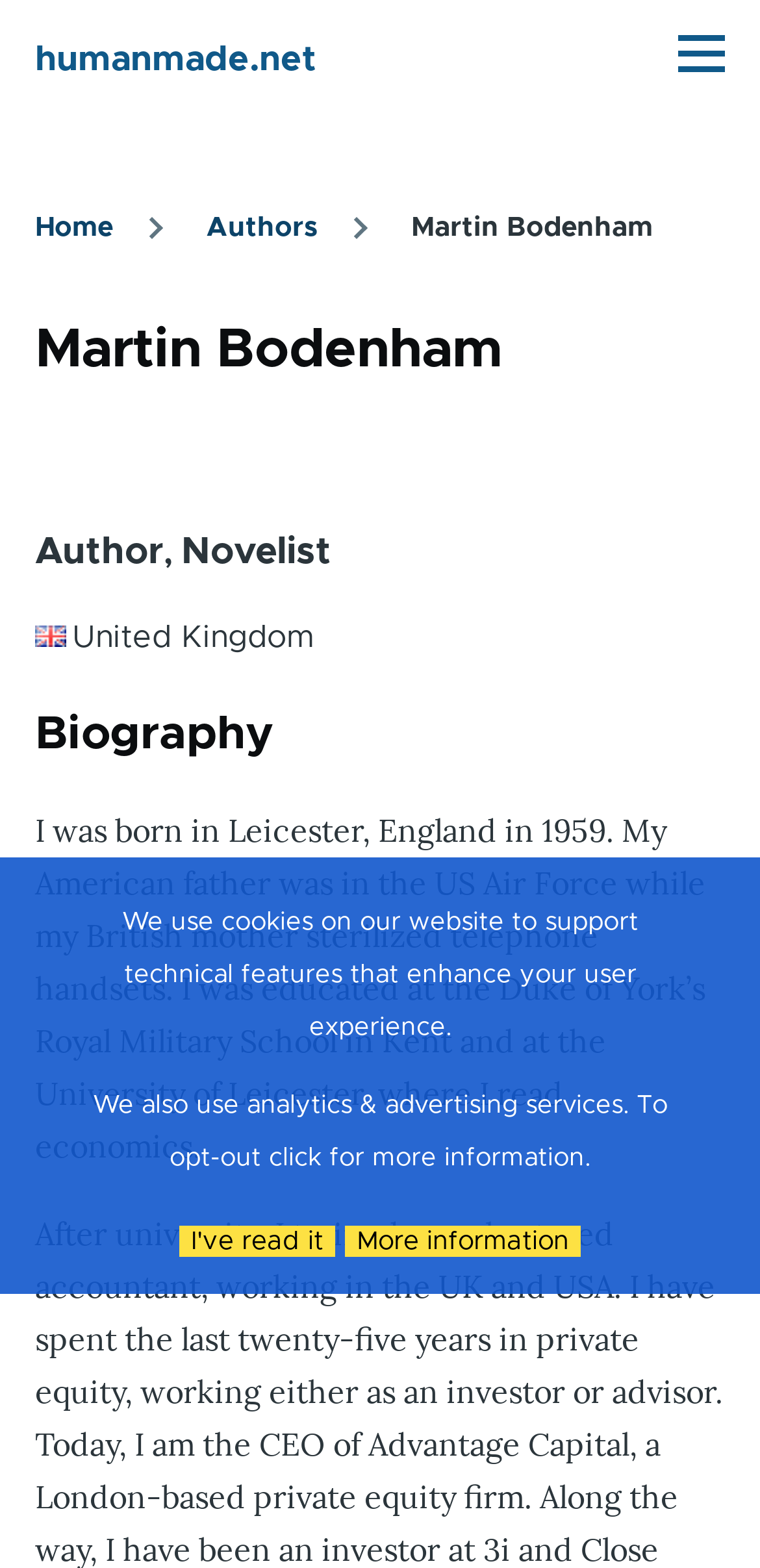Please determine the bounding box coordinates of the section I need to click to accomplish this instruction: "Read Martin Bodenham's biography".

[0.046, 0.446, 0.954, 0.491]